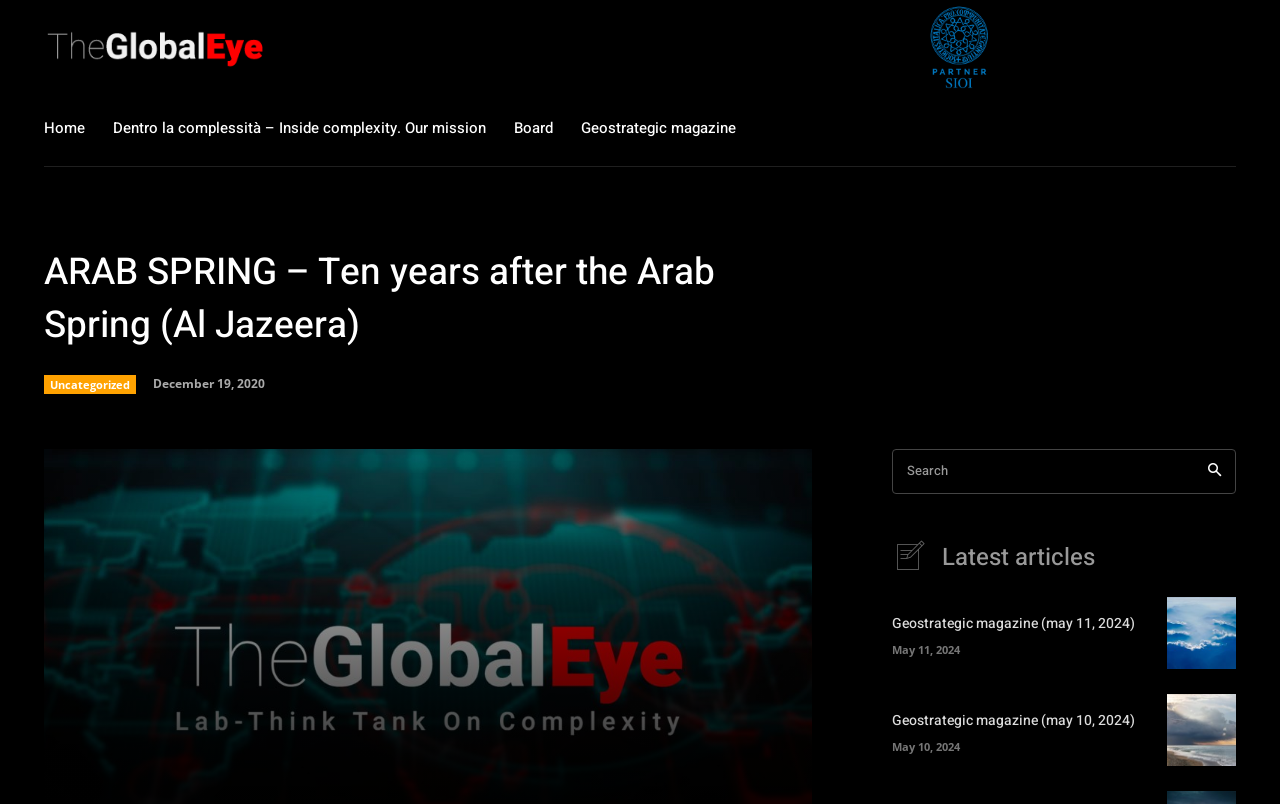Give a one-word or phrase response to the following question: What is the logo on the top left corner?

Al Jazeera